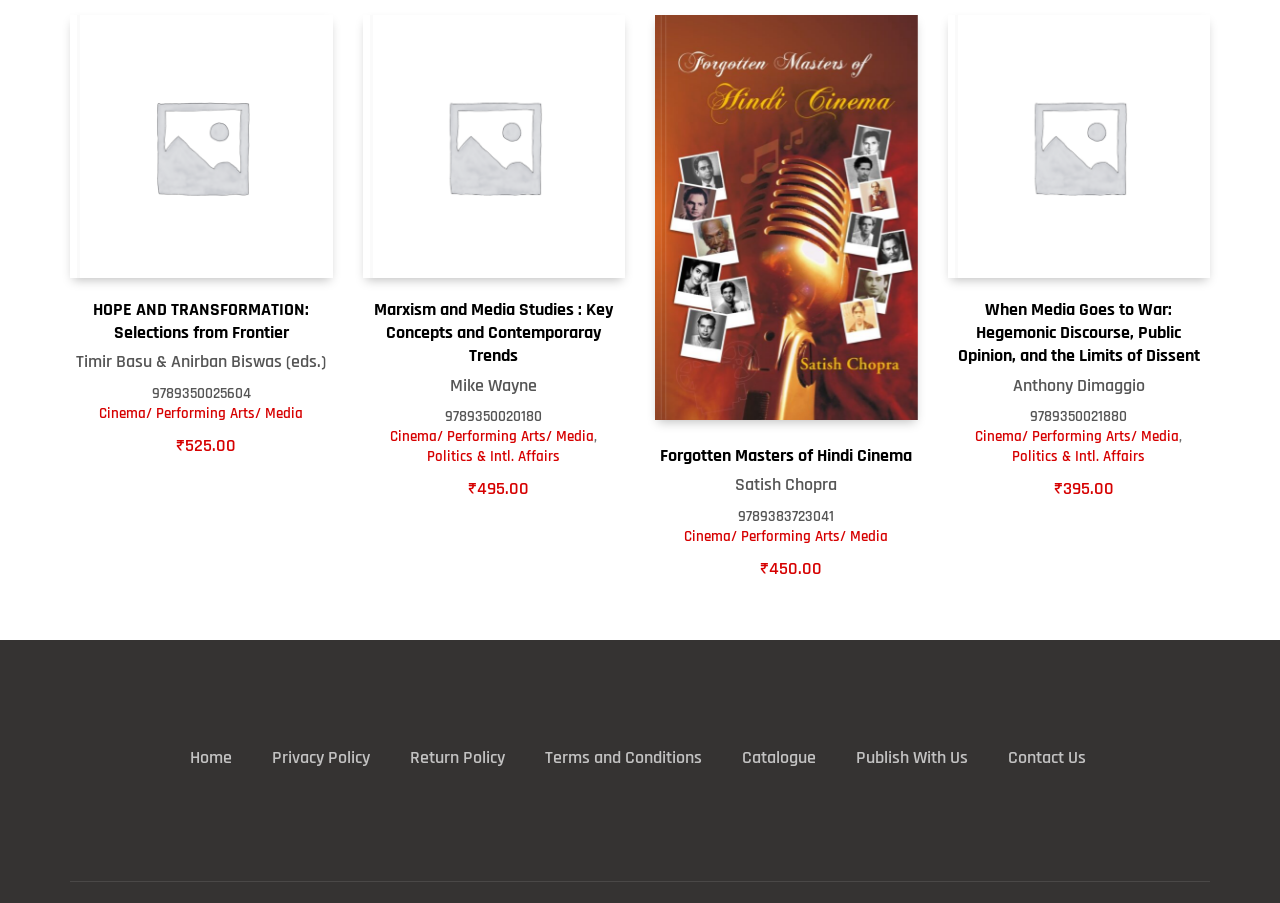Determine the bounding box coordinates of the clickable element to achieve the following action: 'View book price of ₹525.00'. Provide the coordinates as four float values between 0 and 1, formatted as [left, top, right, bottom].

[0.145, 0.481, 0.185, 0.506]